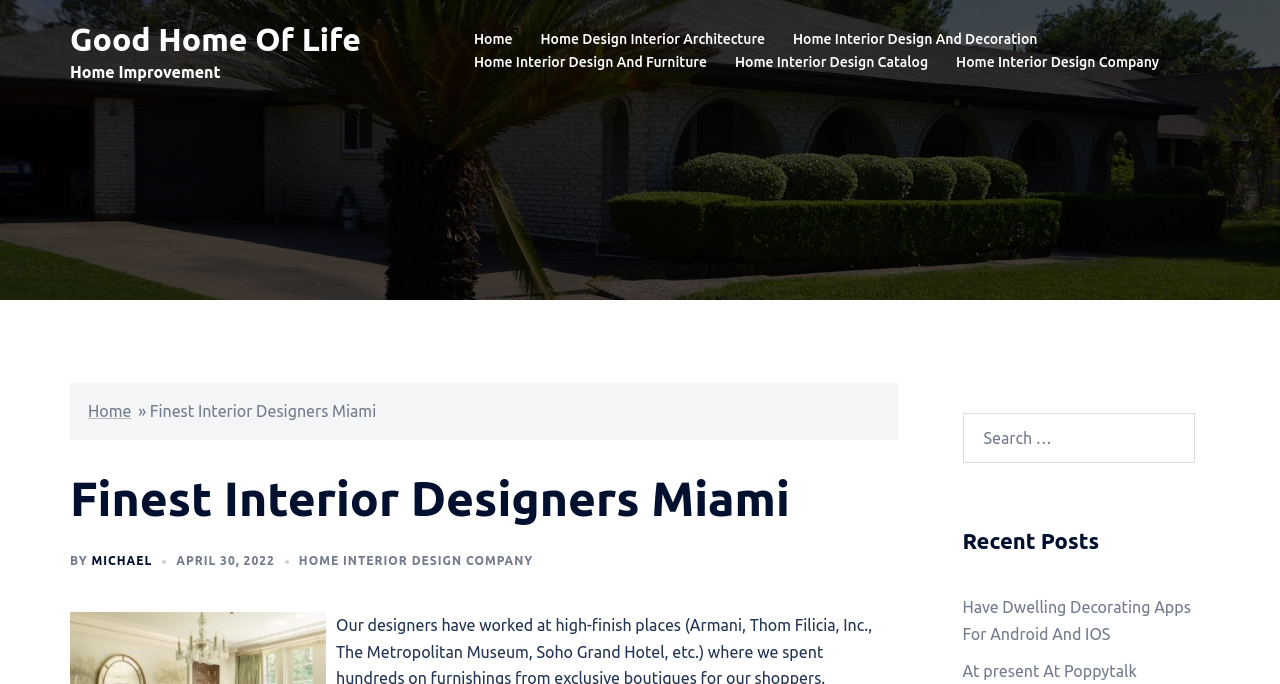Locate the bounding box coordinates of the item that should be clicked to fulfill the instruction: "Read 'Have Dwelling Decorating Apps For Android And IOS'".

[0.752, 0.874, 0.93, 0.94]